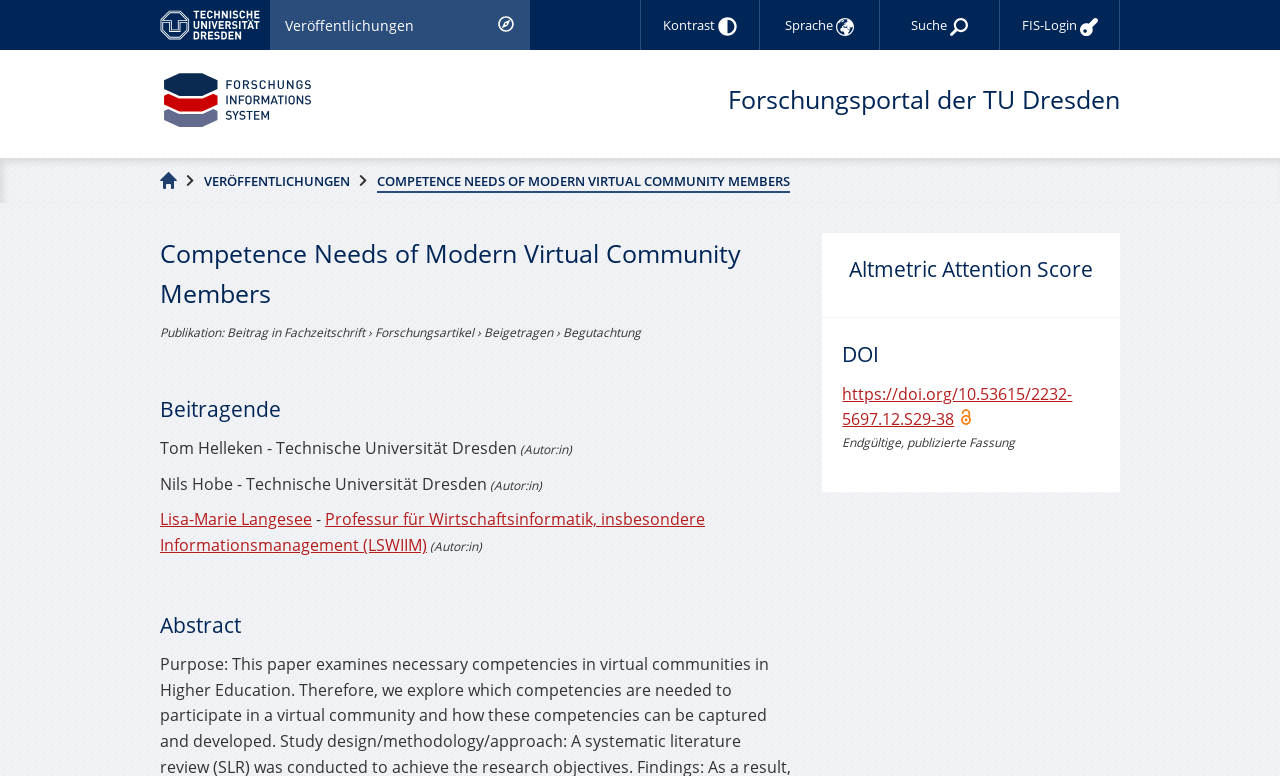Please determine the bounding box coordinates of the element to click in order to execute the following instruction: "Go to Home". The coordinates should be four float numbers between 0 and 1, specified as [left, top, right, bottom].

[0.125, 0.217, 0.138, 0.247]